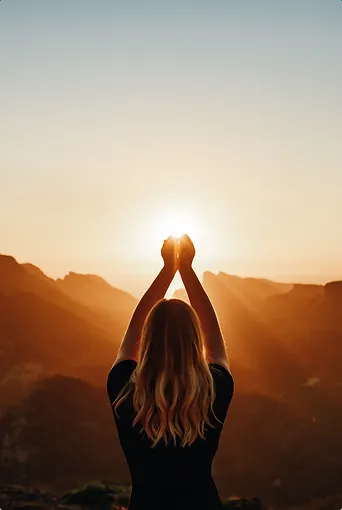Look at the image and write a detailed answer to the question: 
What colors dominate the scene?

The warm hues of orange and gold envelop the scene, creating a feeling of peace and connection, which is evident from the description of the image.